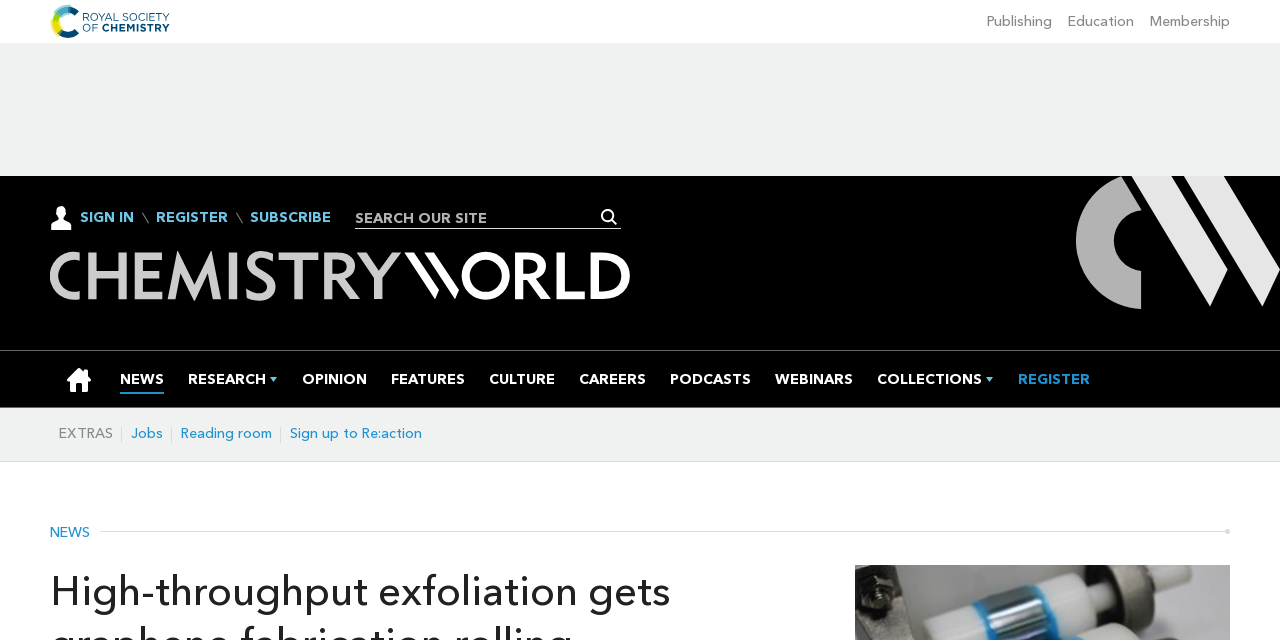Determine the bounding box coordinates for the clickable element required to fulfill the instruction: "Subscribe". Provide the coordinates as four float numbers between 0 and 1, i.e., [left, top, right, bottom].

[0.195, 0.328, 0.259, 0.353]